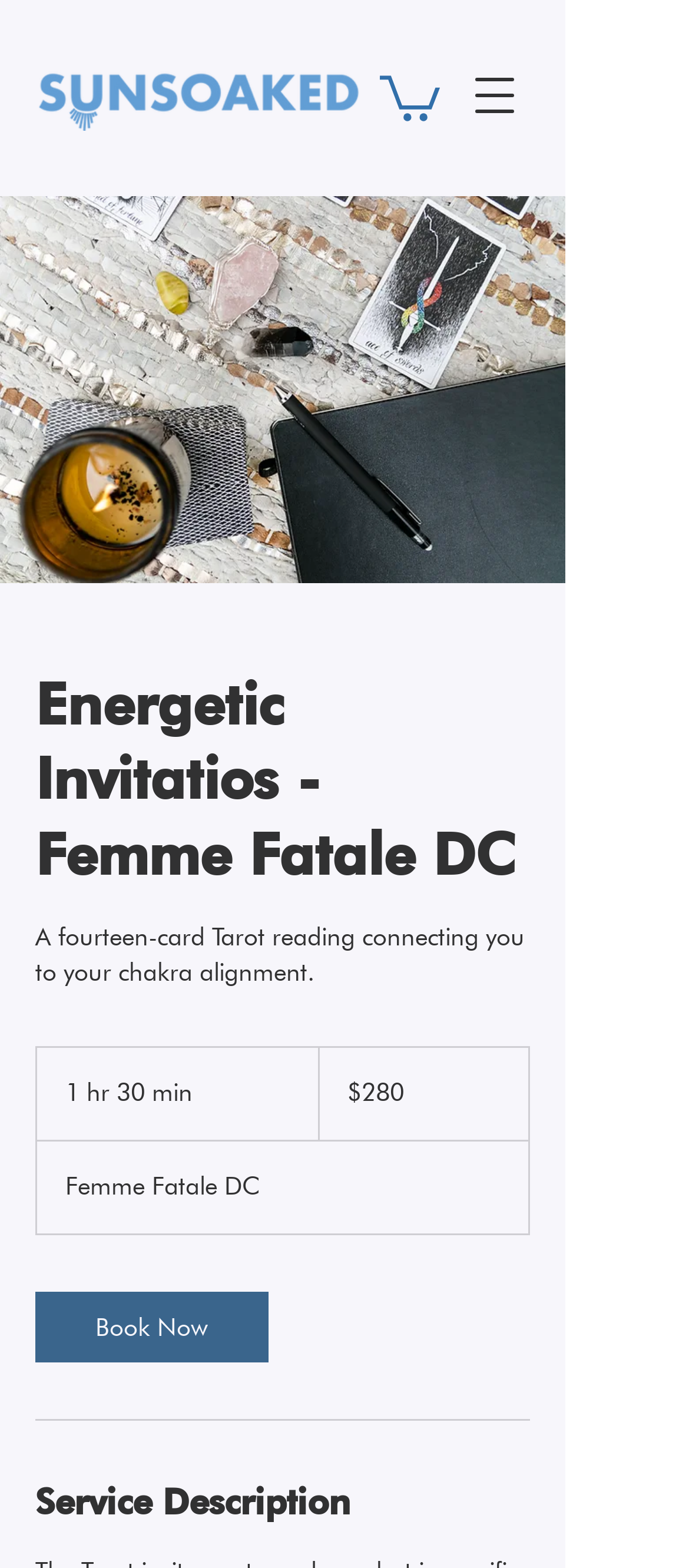Generate the main heading text from the webpage.

Energetic Invitatios - Femme Fatale DC